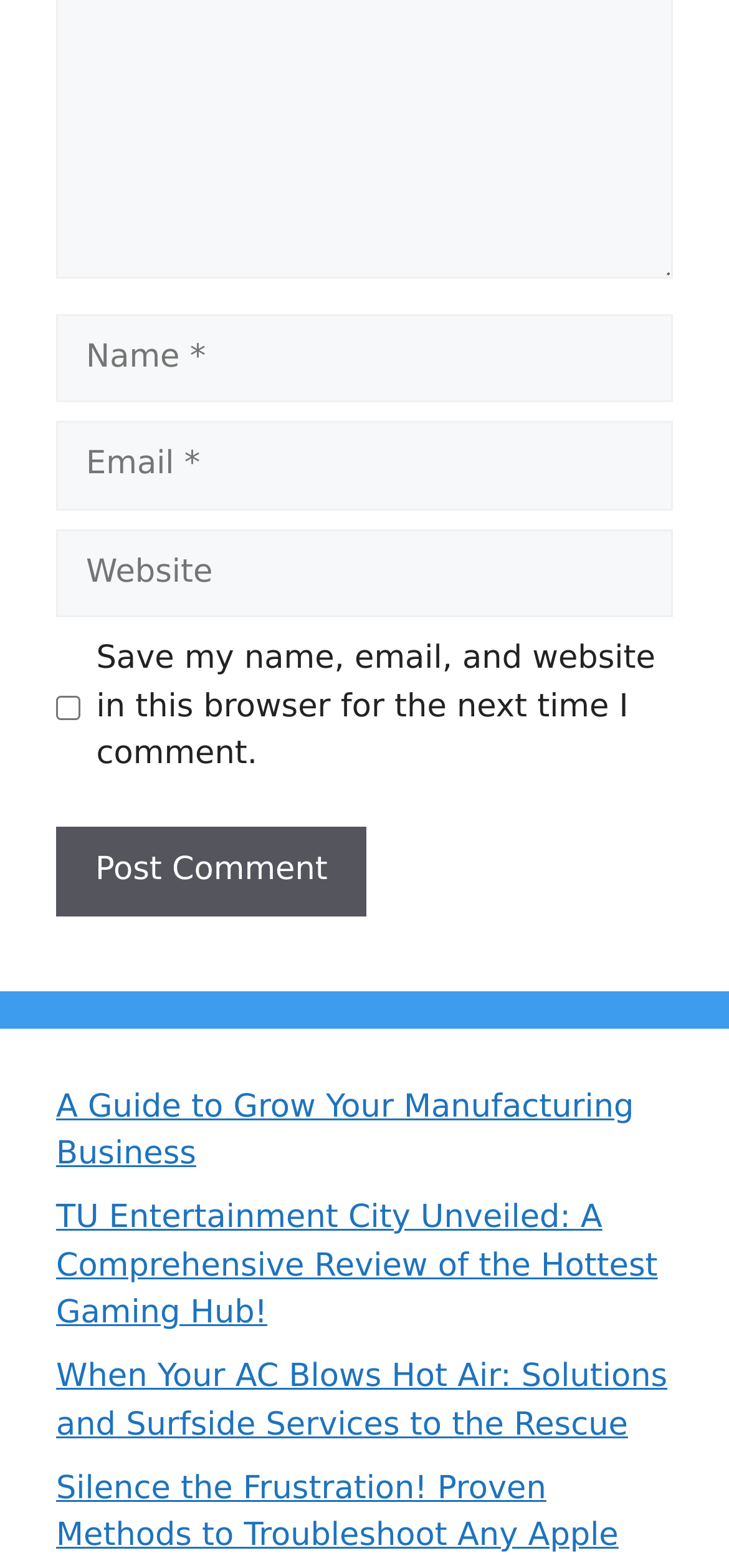Determine the coordinates of the bounding box that should be clicked to complete the instruction: "Visit the article 'A Guide to Grow Your Manufacturing Business'". The coordinates should be represented by four float numbers between 0 and 1: [left, top, right, bottom].

[0.077, 0.694, 0.87, 0.748]